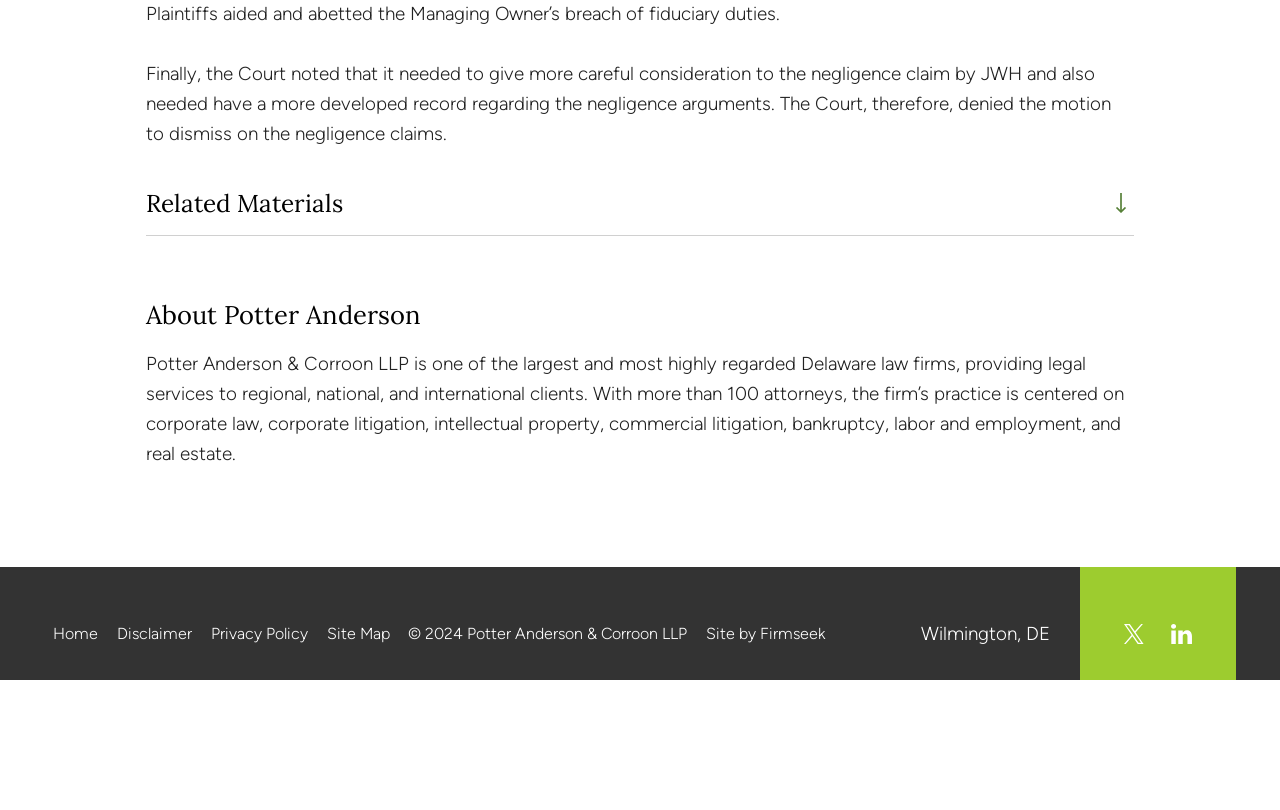Please identify the coordinates of the bounding box for the clickable region that will accomplish this instruction: "View Disclaimer".

[0.092, 0.771, 0.15, 0.794]